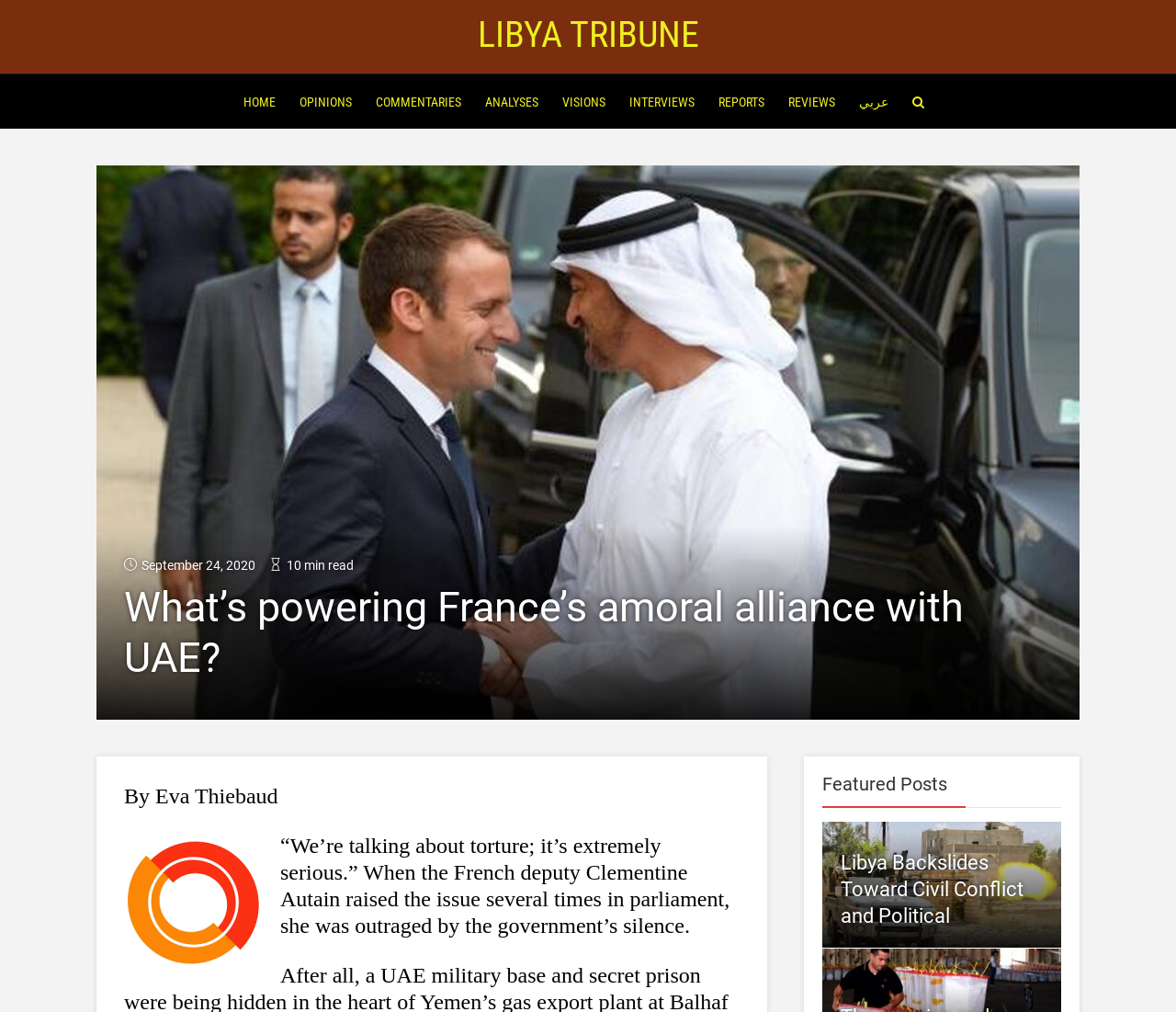Could you specify the bounding box coordinates for the clickable section to complete the following instruction: "read opinions"?

[0.252, 0.074, 0.301, 0.128]